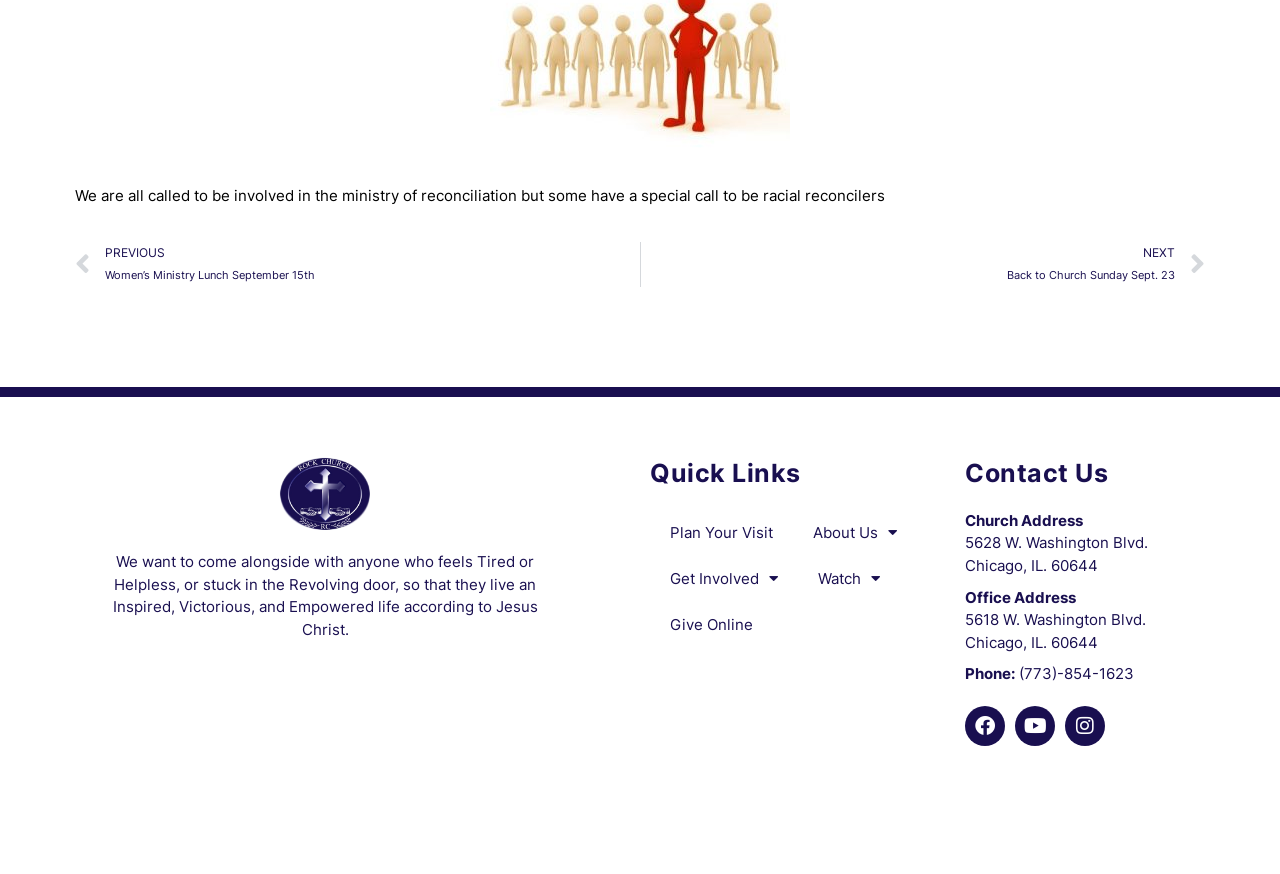Find the bounding box coordinates of the area to click in order to follow the instruction: "Click on 'Plan Your Visit' to get more information".

[0.508, 0.583, 0.62, 0.636]